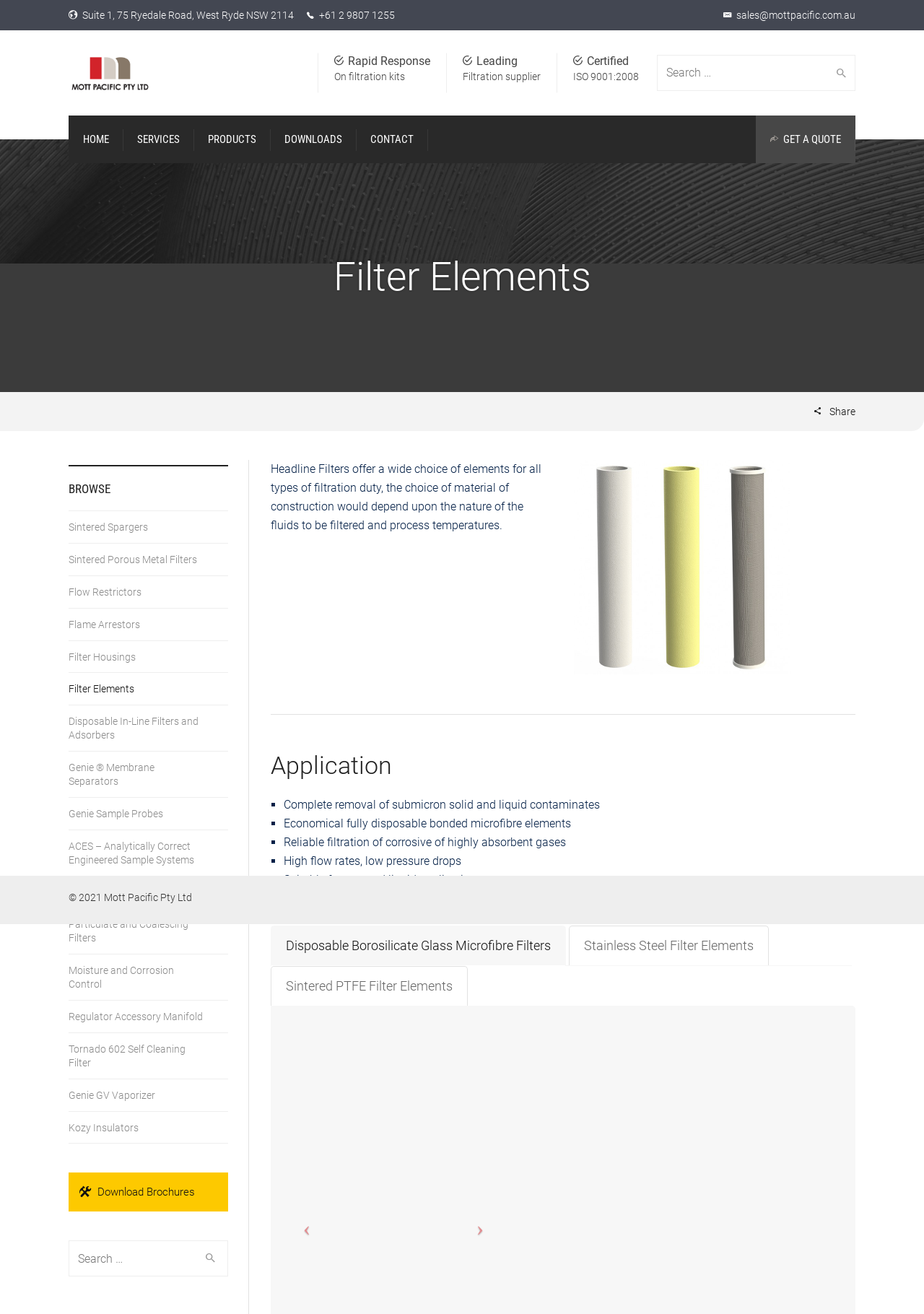Identify the bounding box coordinates of the section to be clicked to complete the task described by the following instruction: "Contact us". The coordinates should be four float numbers between 0 and 1, formatted as [left, top, right, bottom].

[0.385, 0.088, 0.463, 0.124]